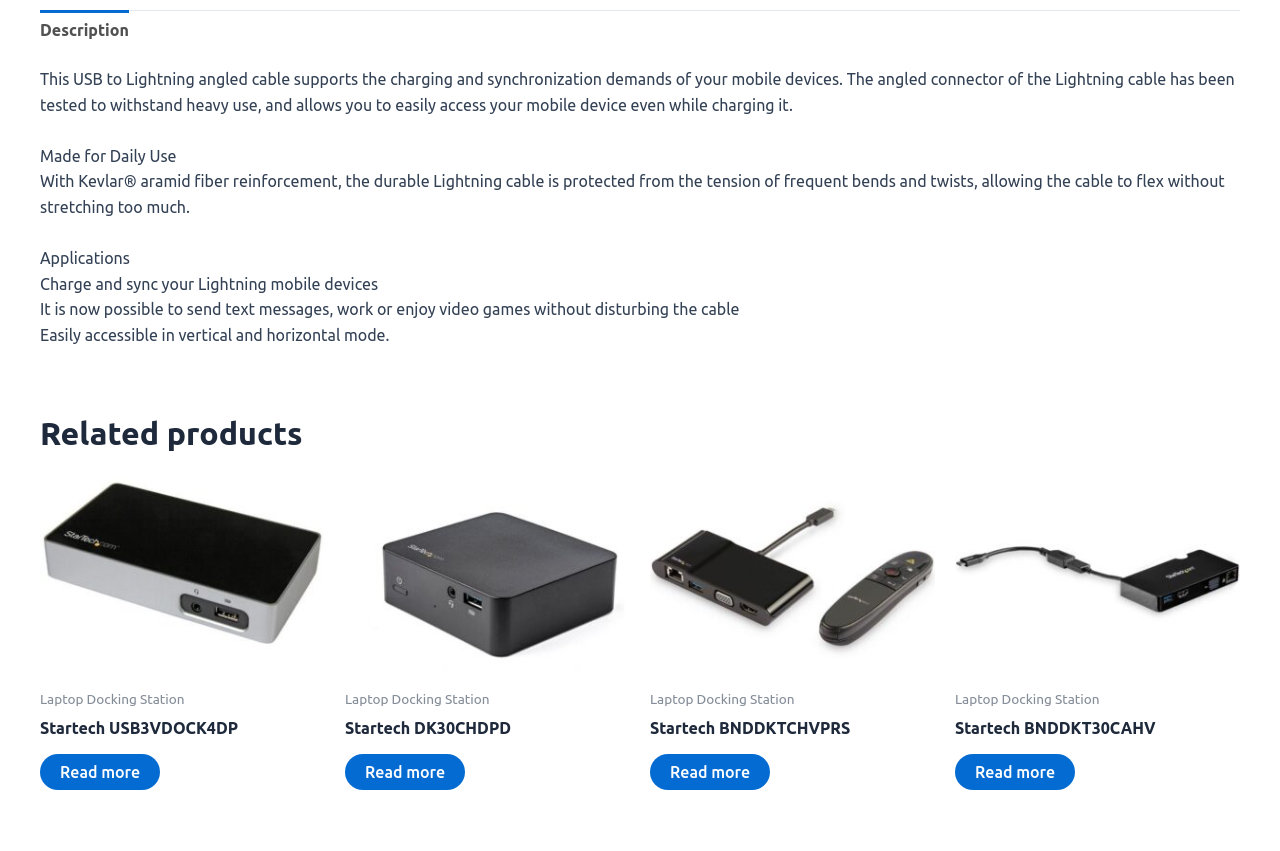Based on the element description "Read more", predict the bounding box coordinates of the UI element.

[0.031, 0.886, 0.125, 0.928]